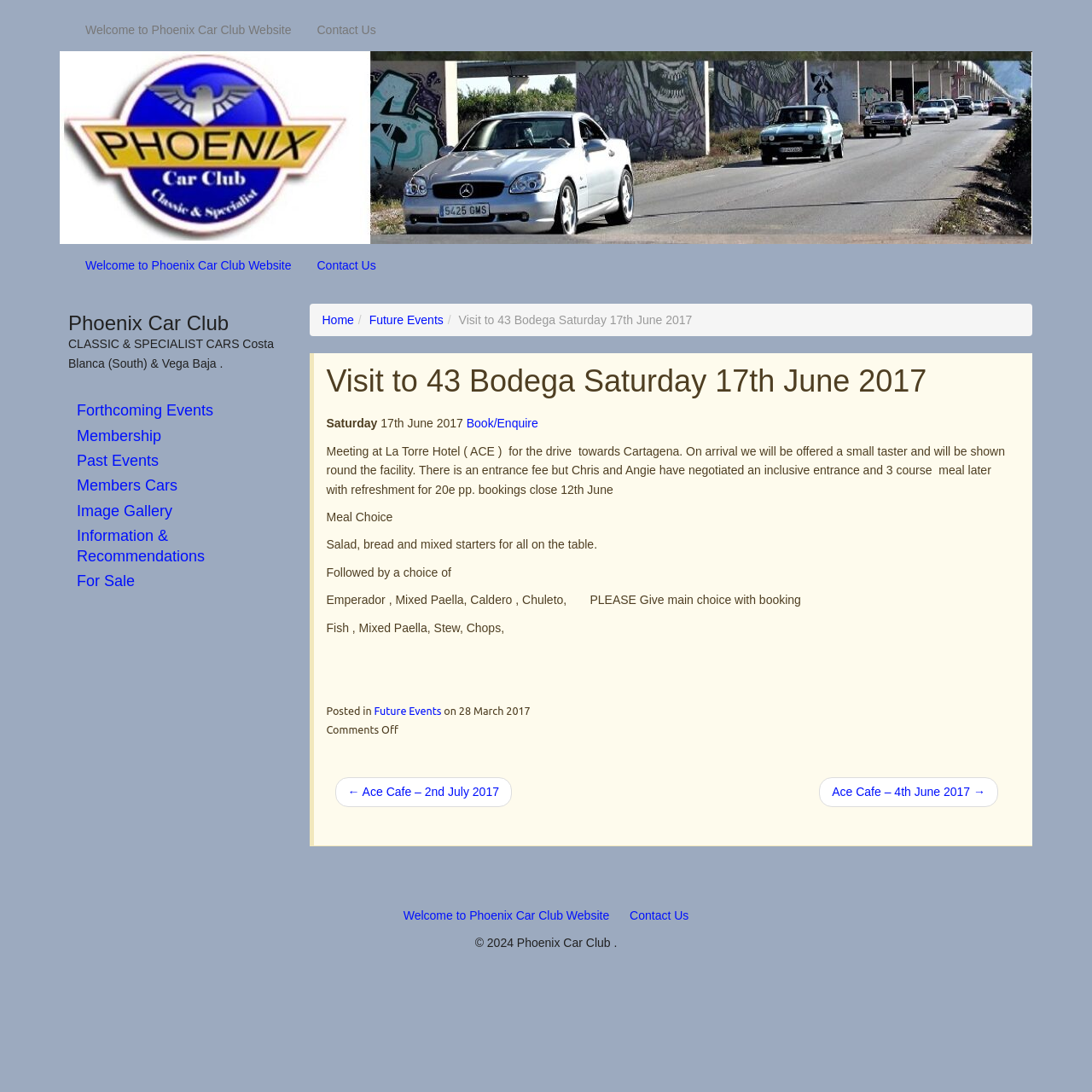Determine the bounding box for the described UI element: "Members Cars".

[0.07, 0.437, 0.163, 0.453]